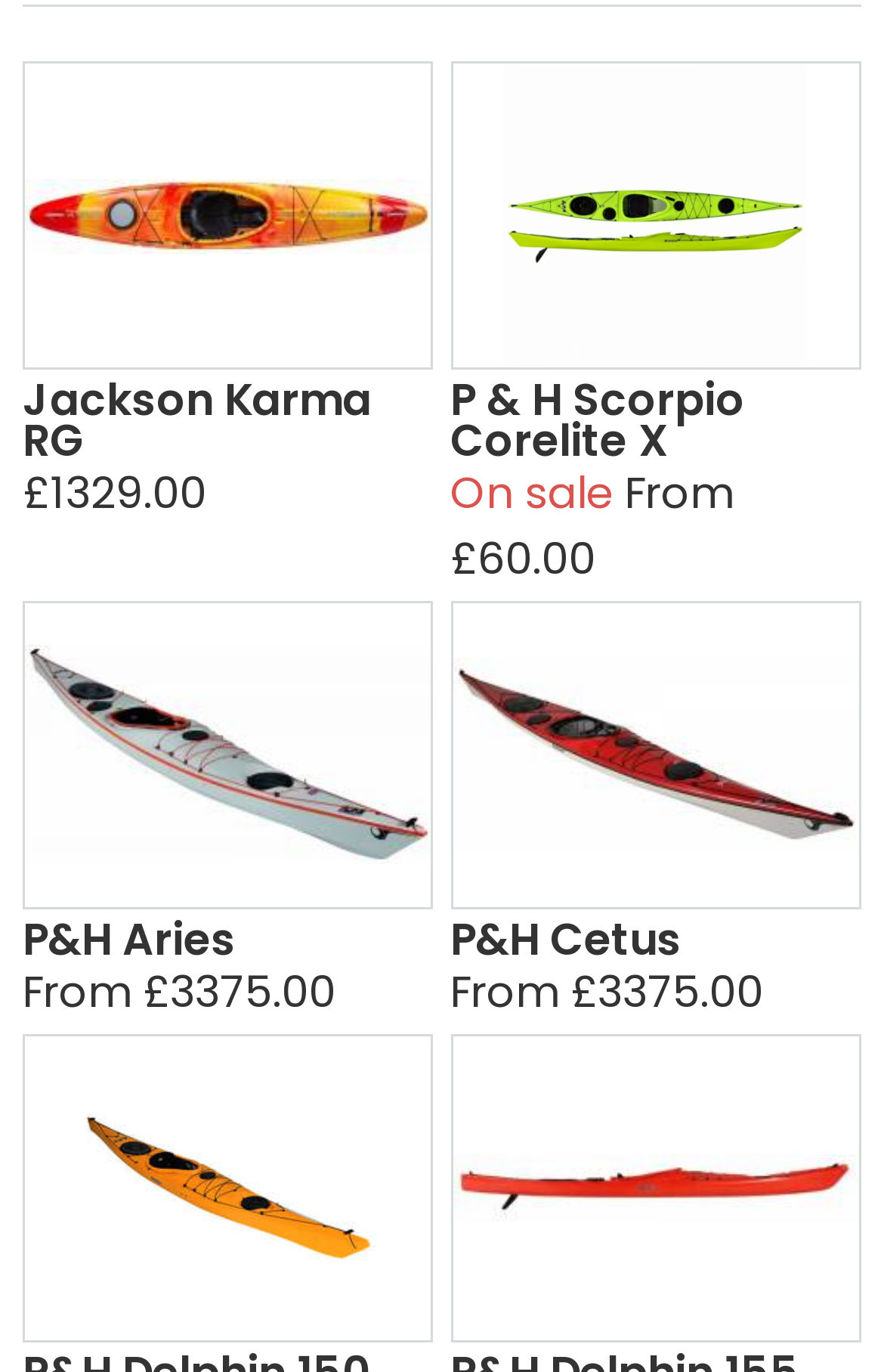Locate the UI element that matches the description Jackson Karma RG in the webpage screenshot. Return the bounding box coordinates in the format (top-left x, top-left y, bottom-right x, bottom-right y), with values ranging from 0 to 1.

[0.026, 0.26, 0.421, 0.333]